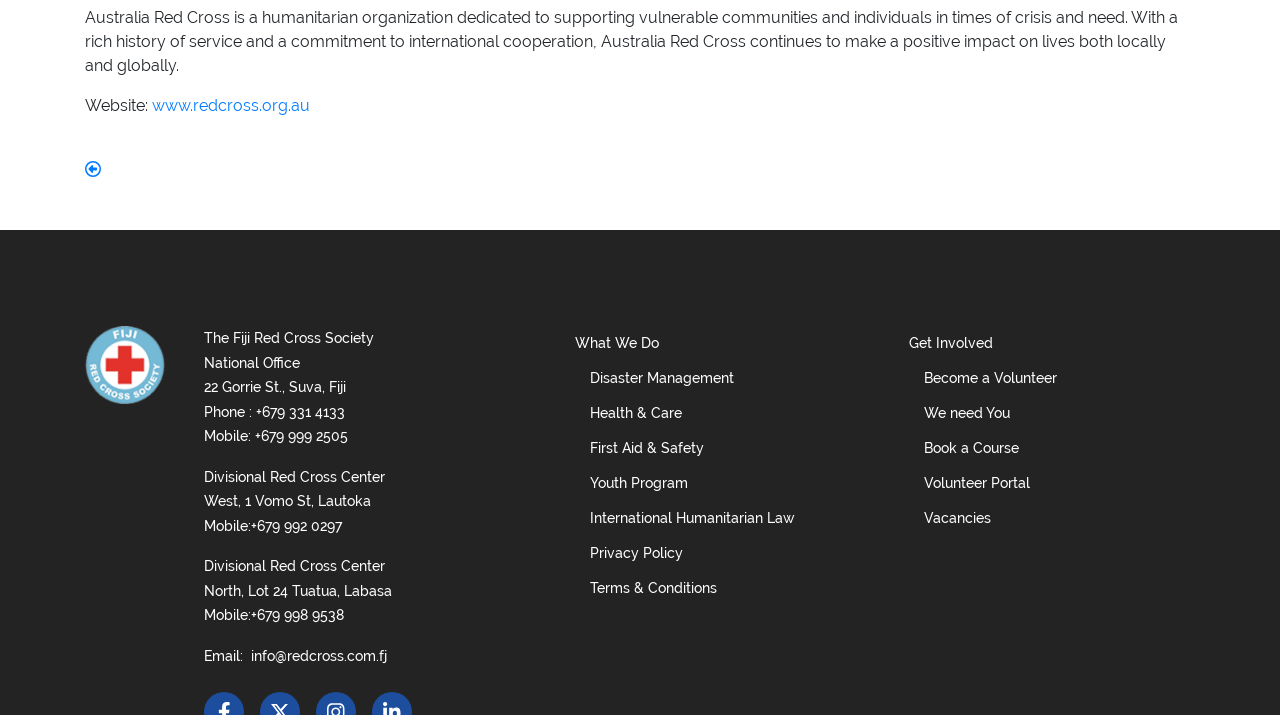Pinpoint the bounding box coordinates of the element that must be clicked to accomplish the following instruction: "Become a Volunteer". The coordinates should be in the format of four float numbers between 0 and 1, i.e., [left, top, right, bottom].

[0.721, 0.517, 0.825, 0.54]